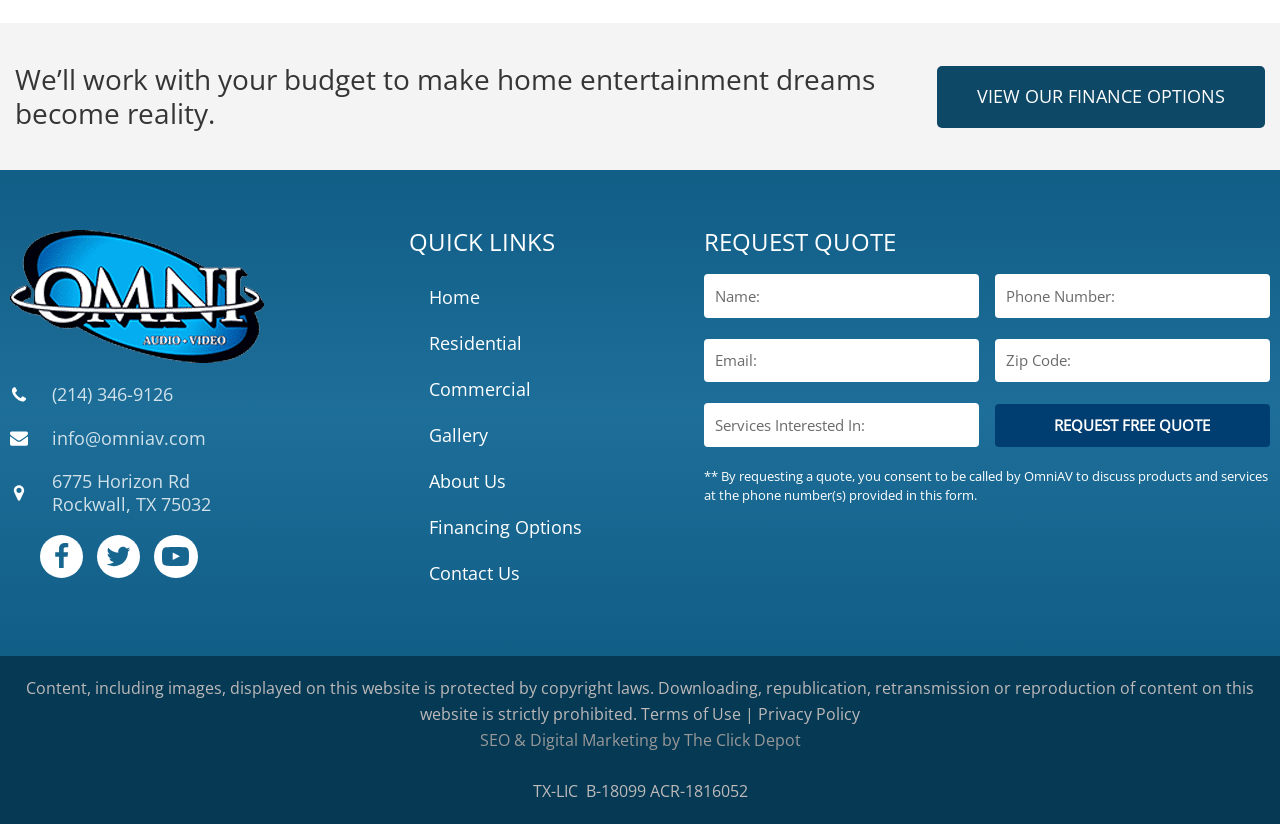Provide a brief response in the form of a single word or phrase:
What is the license number of the company?

TX-LIC B-18099 ACR-1816052